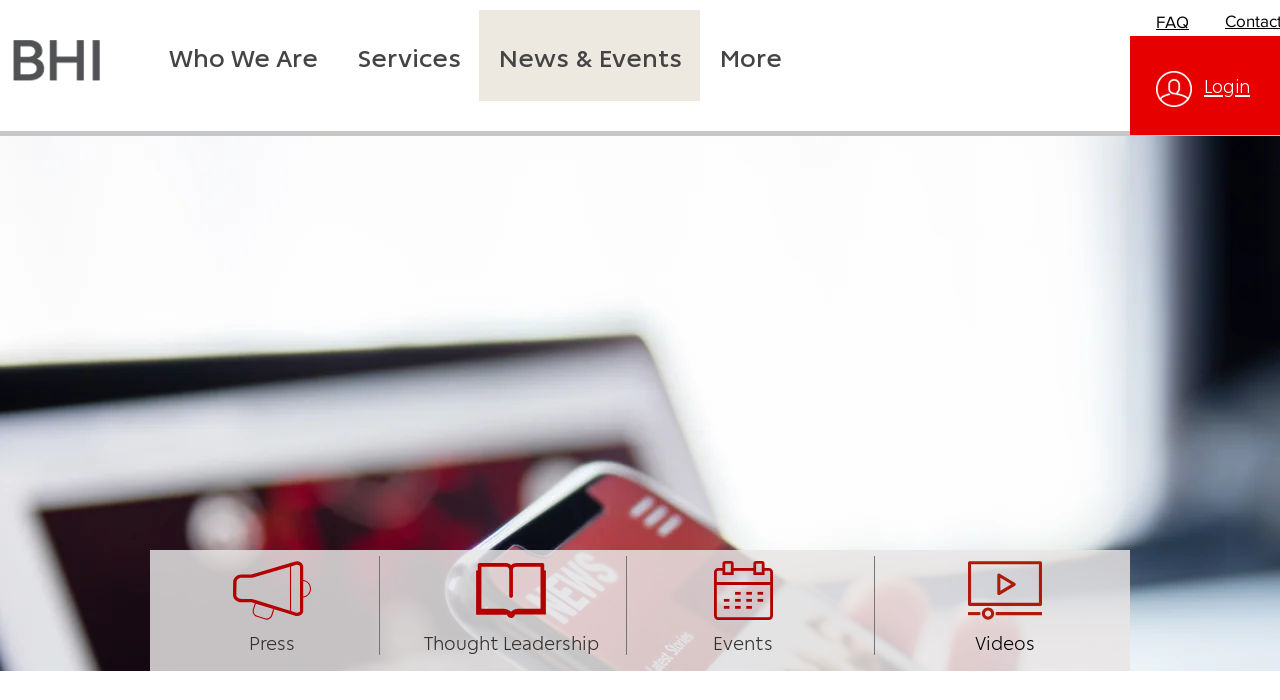Find the bounding box coordinates for the HTML element described in this sentence: "Thought Leadership". Provide the coordinates as four float numbers between 0 and 1, in the format [left, top, right, bottom].

[0.331, 0.897, 0.468, 0.934]